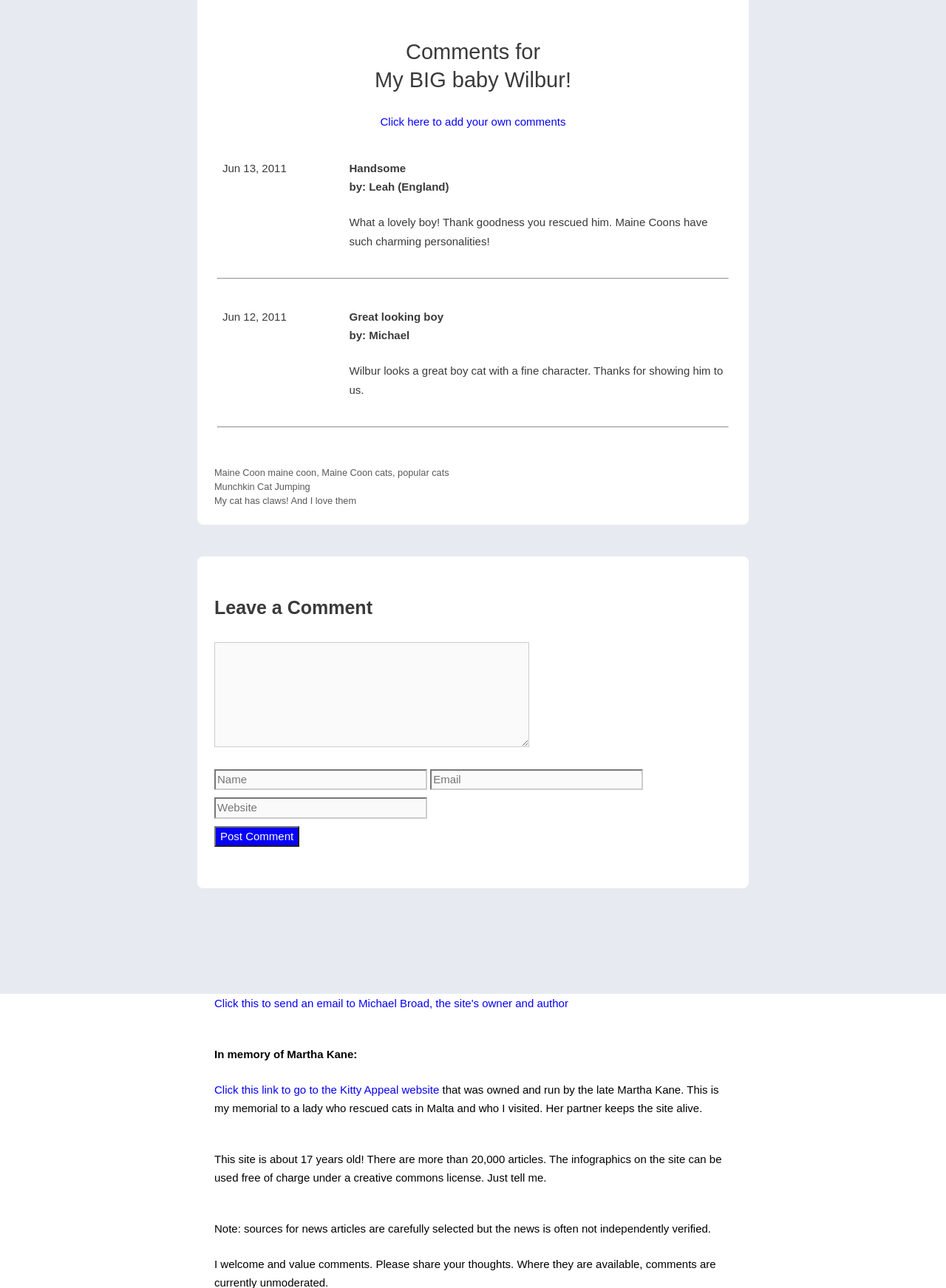What is the name of the site's owner?
Using the image, elaborate on the answer with as much detail as possible.

The name of the site's owner is mentioned in the link 'Click this to send an email to Michael Broad, the site's owner and author' at the bottom of the page.